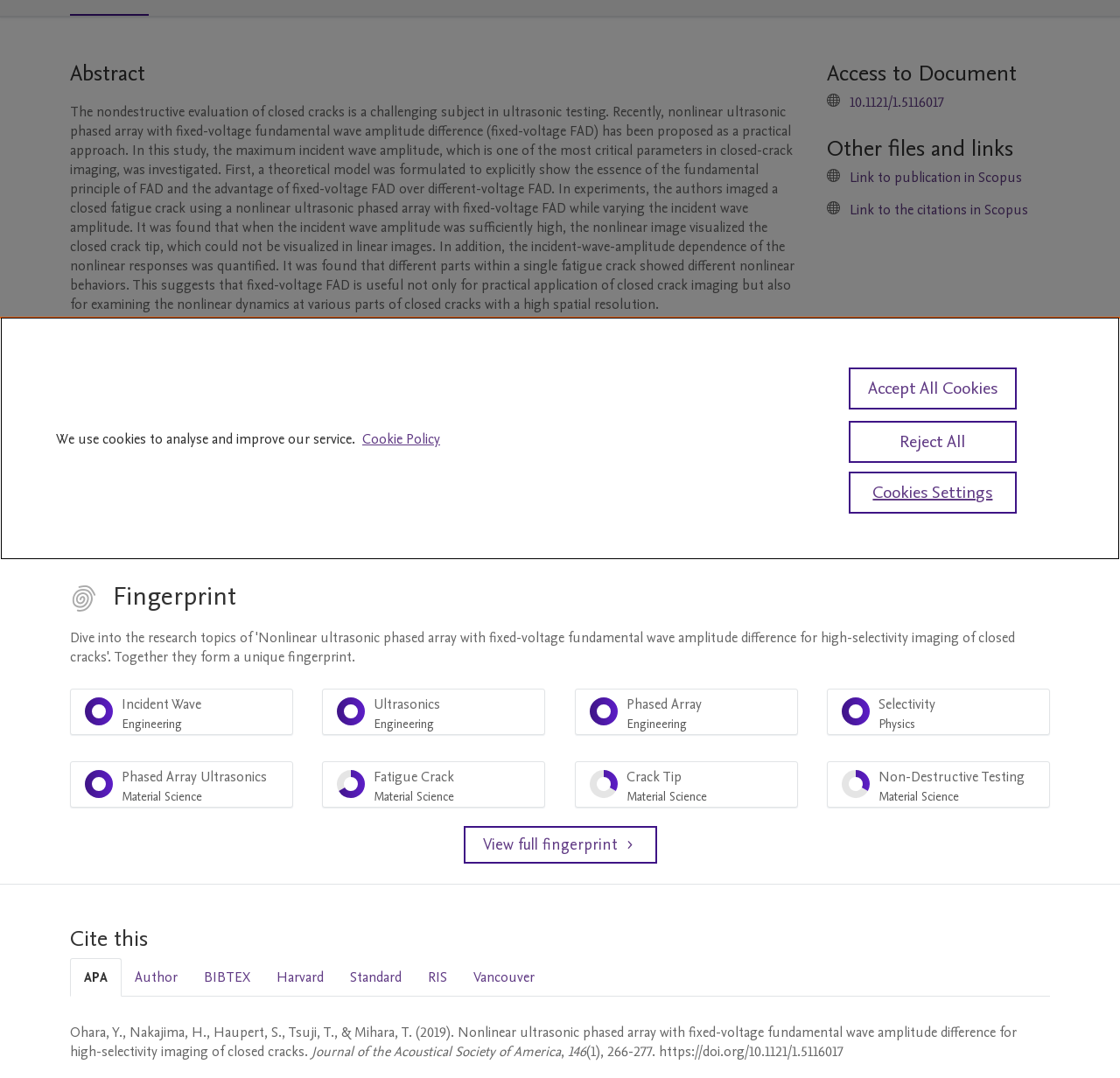Please specify the bounding box coordinates in the format (top-left x, top-left y, bottom-right x, bottom-right y), with values ranging from 0 to 1. Identify the bounding box for the UI component described as follows: Cookies Settings

[0.758, 0.438, 0.908, 0.476]